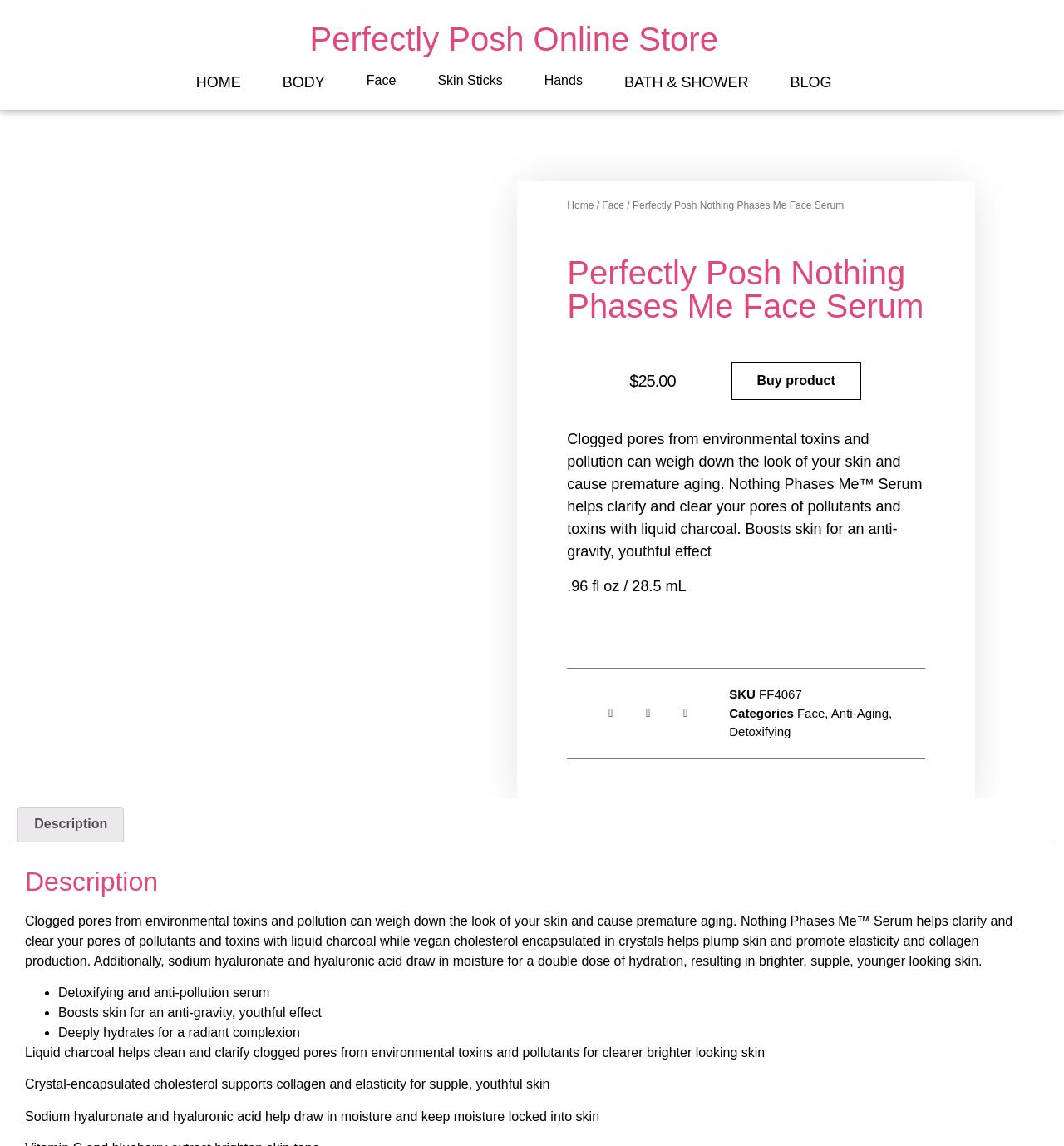Given the element description Buy product, predict the bounding box coordinates for the UI element in the webpage screenshot. The format should be (top-left x, top-left y, bottom-right x, bottom-right y), and the values should be between 0 and 1.

[0.687, 0.315, 0.809, 0.349]